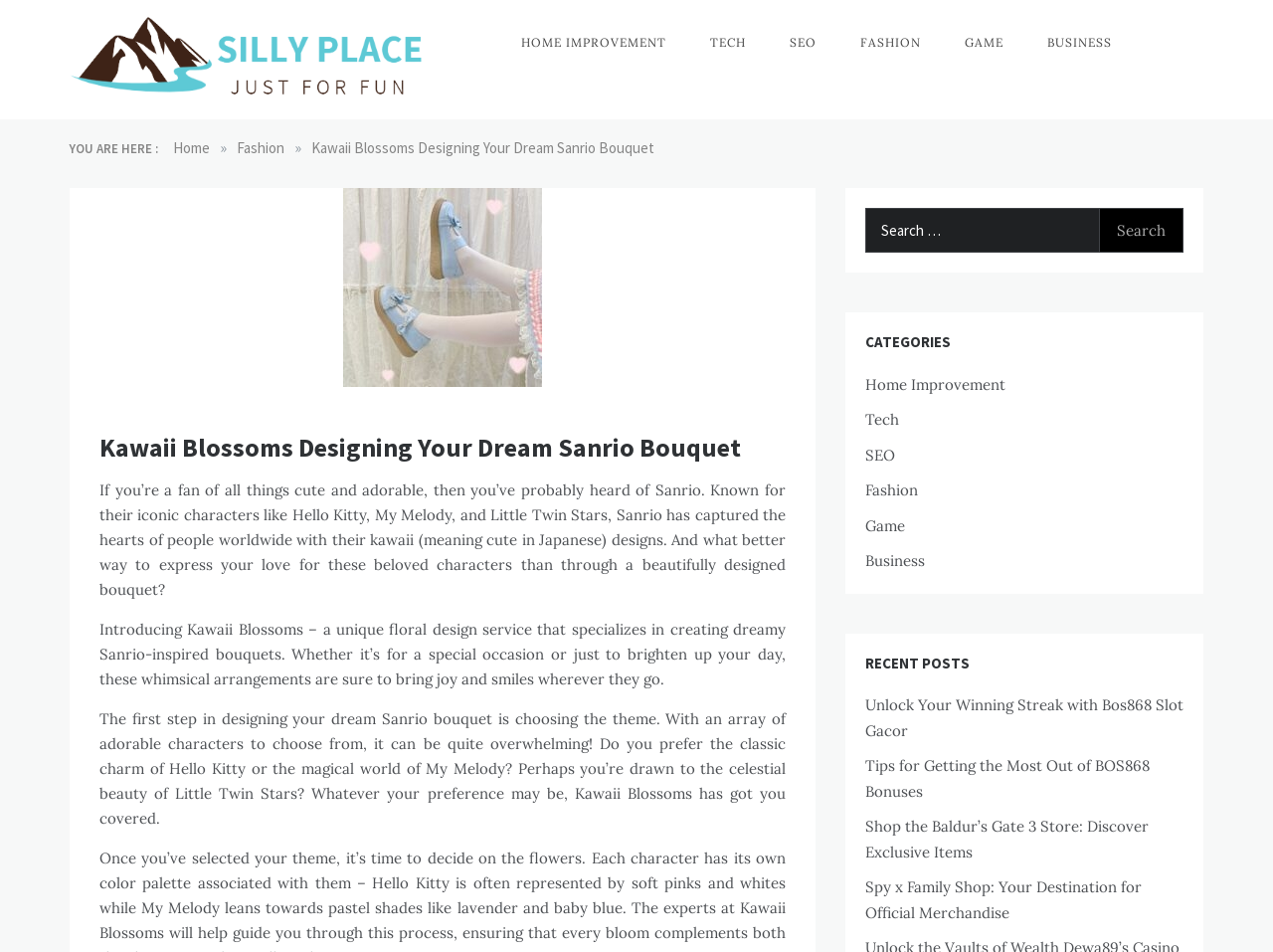Identify the bounding box coordinates of the region that needs to be clicked to carry out this instruction: "Read the 'Kawaii Blossoms Designing Your Dream Sanrio Bouquet' article". Provide these coordinates as four float numbers ranging from 0 to 1, i.e., [left, top, right, bottom].

[0.078, 0.454, 0.617, 0.486]